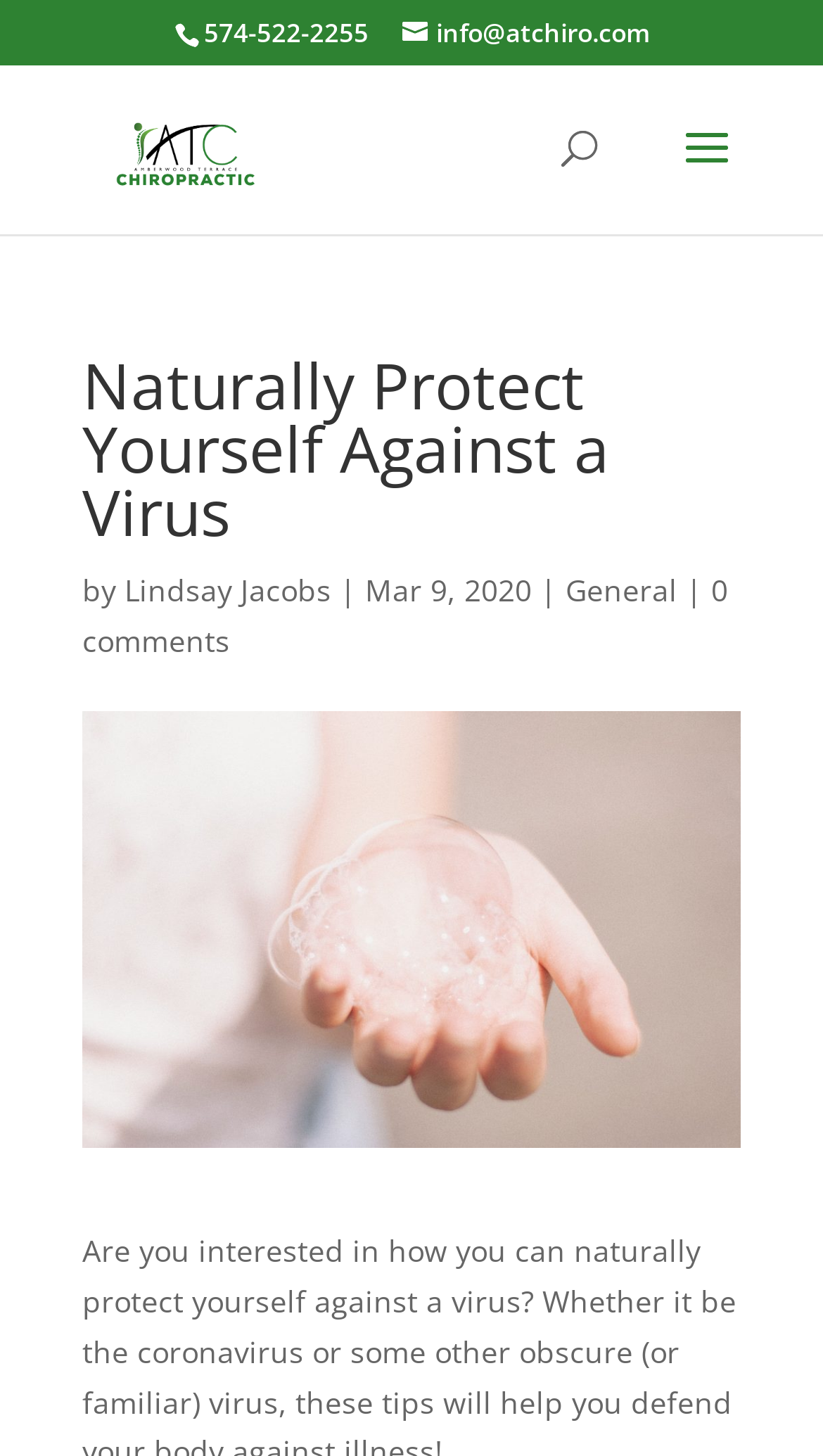Using the provided description name="s" placeholder="Search …" title="Search for:", find the bounding box coordinates for the UI element. Provide the coordinates in (top-left x, top-left y, bottom-right x, bottom-right y) format, ensuring all values are between 0 and 1.

[0.463, 0.044, 0.823, 0.047]